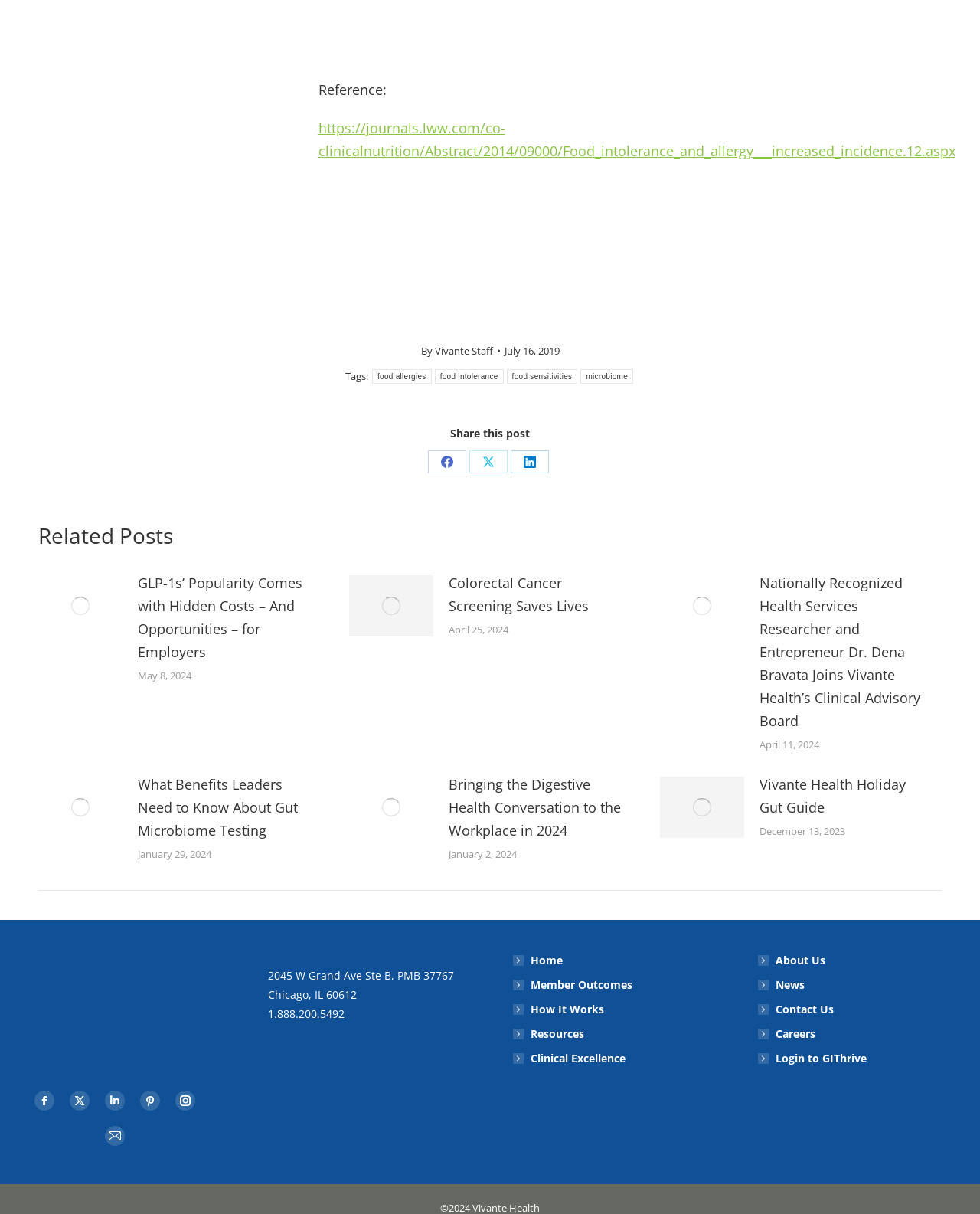What is the purpose of the 'Related Posts' section?
Using the image, elaborate on the answer with as much detail as possible.

The 'Related Posts' section is likely intended to show articles related to the current post, as indicated by the links to various articles, such as 'GLP-1s’ Popularity Comes with Hidden Costs – And Opportunities – for Employers' and 'Colorectal Cancer Screening Saves Lives'.